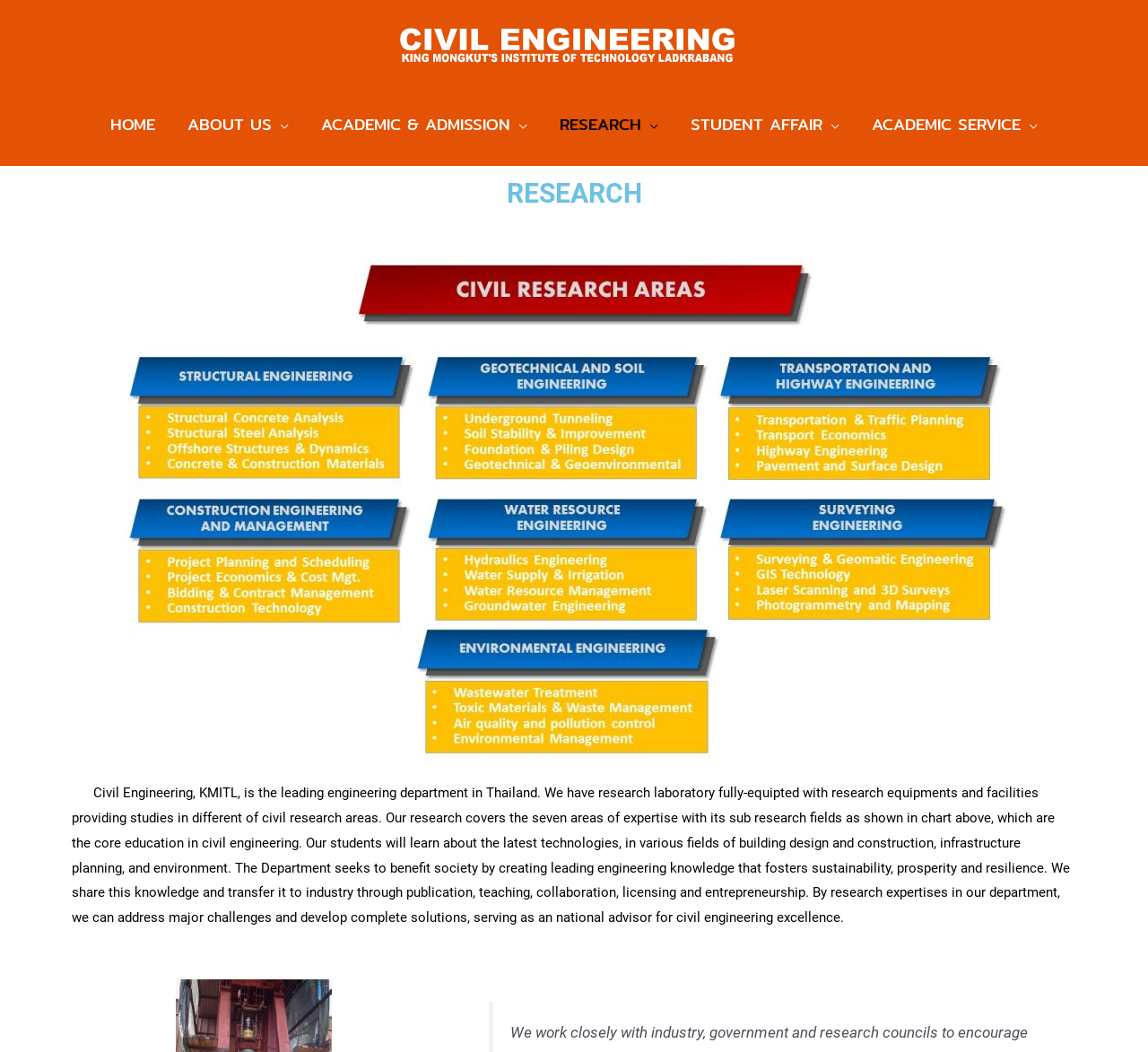Give a one-word or short-phrase answer to the following question: 
What is the name of the department?

Department of Civil Engineering